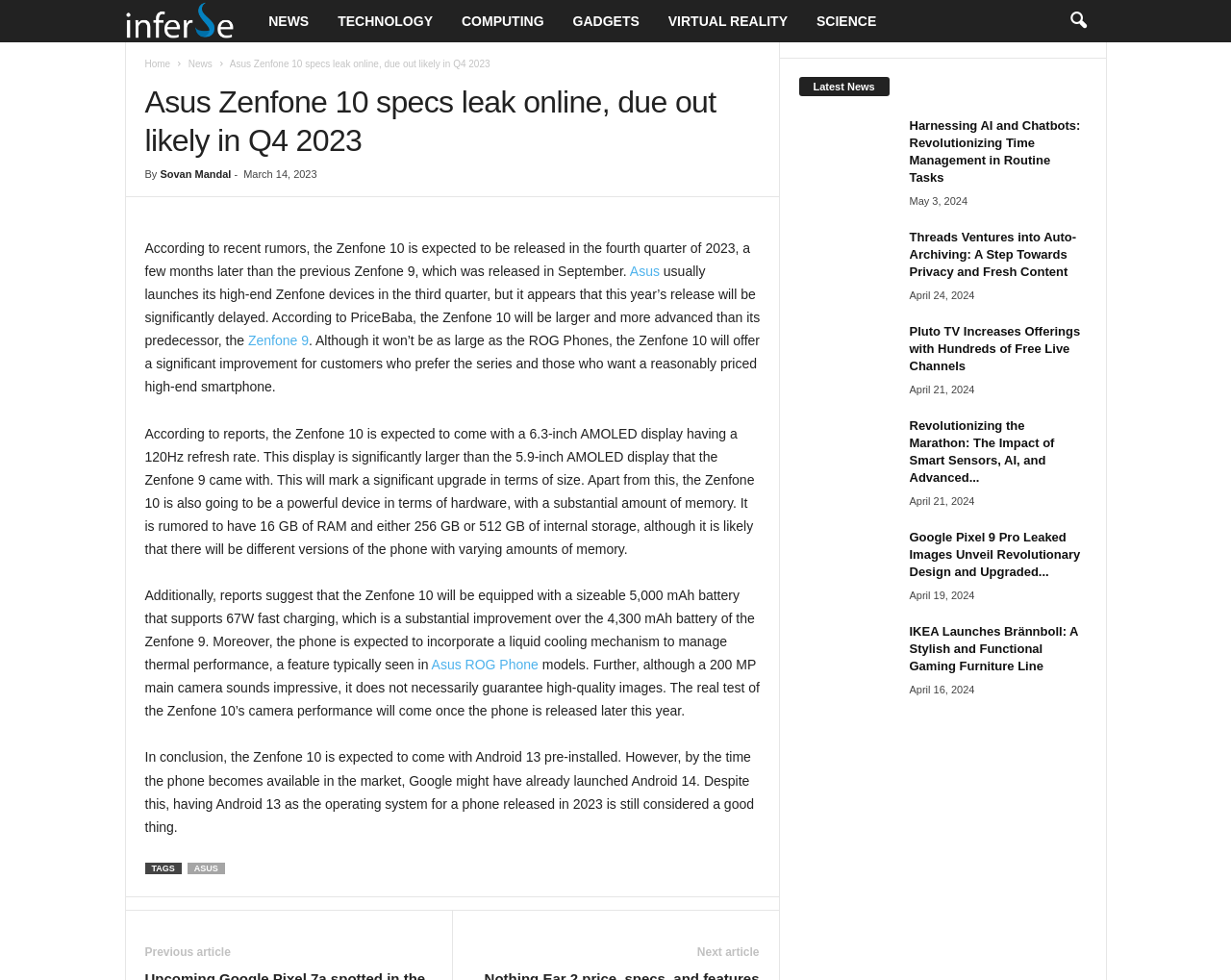Predict the bounding box coordinates of the UI element that matches this description: "Computing". The coordinates should be in the format [left, top, right, bottom] with each value between 0 and 1.

[0.363, 0.0, 0.454, 0.043]